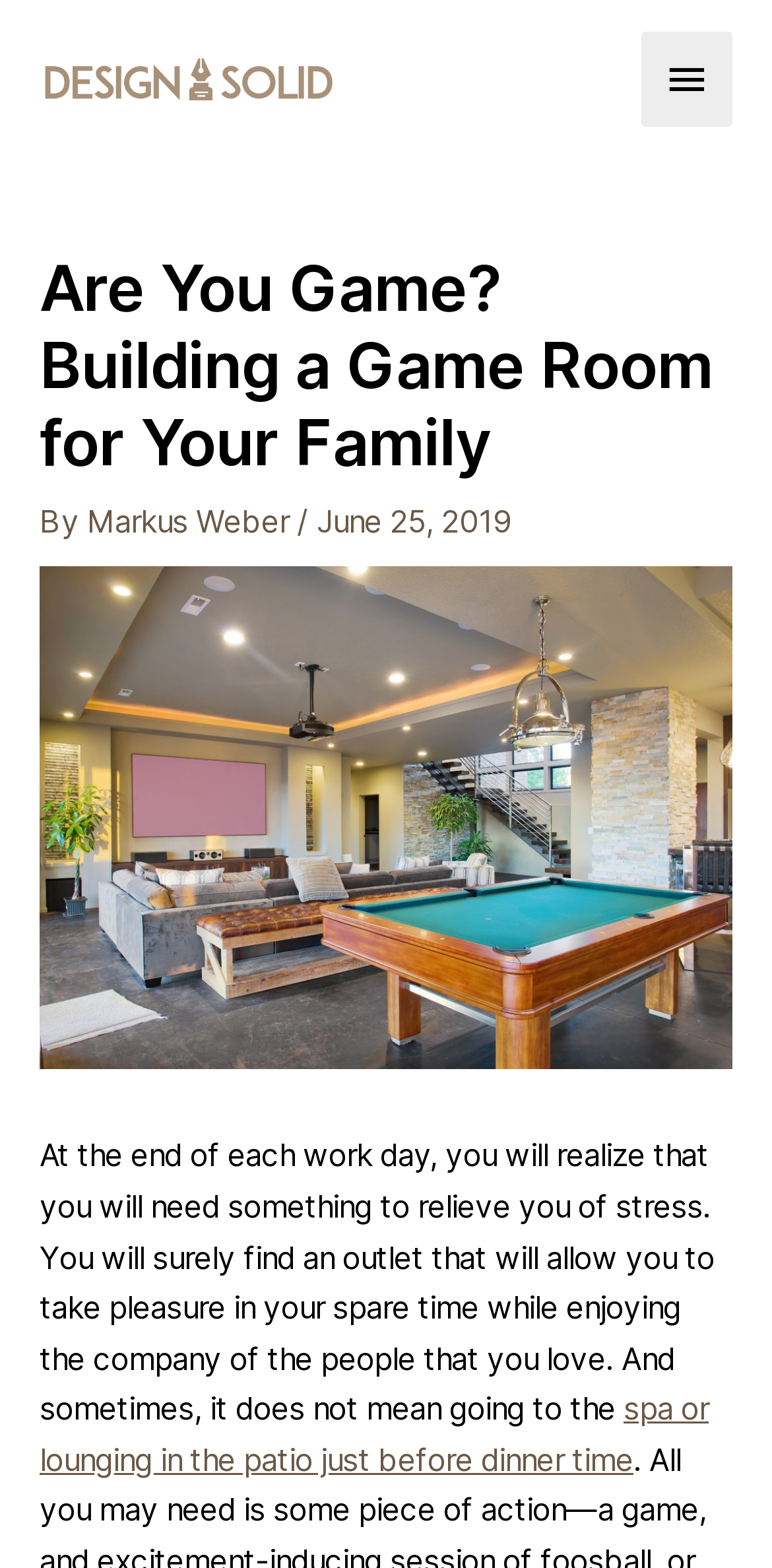What is the purpose of the game room?
Kindly offer a comprehensive and detailed response to the question.

According to the article, the purpose of the game room is to relieve stress and provide a space for family entertainment, as mentioned in the text 'At the end of each work day, you will realize that you will need something to relieve you of stress.'